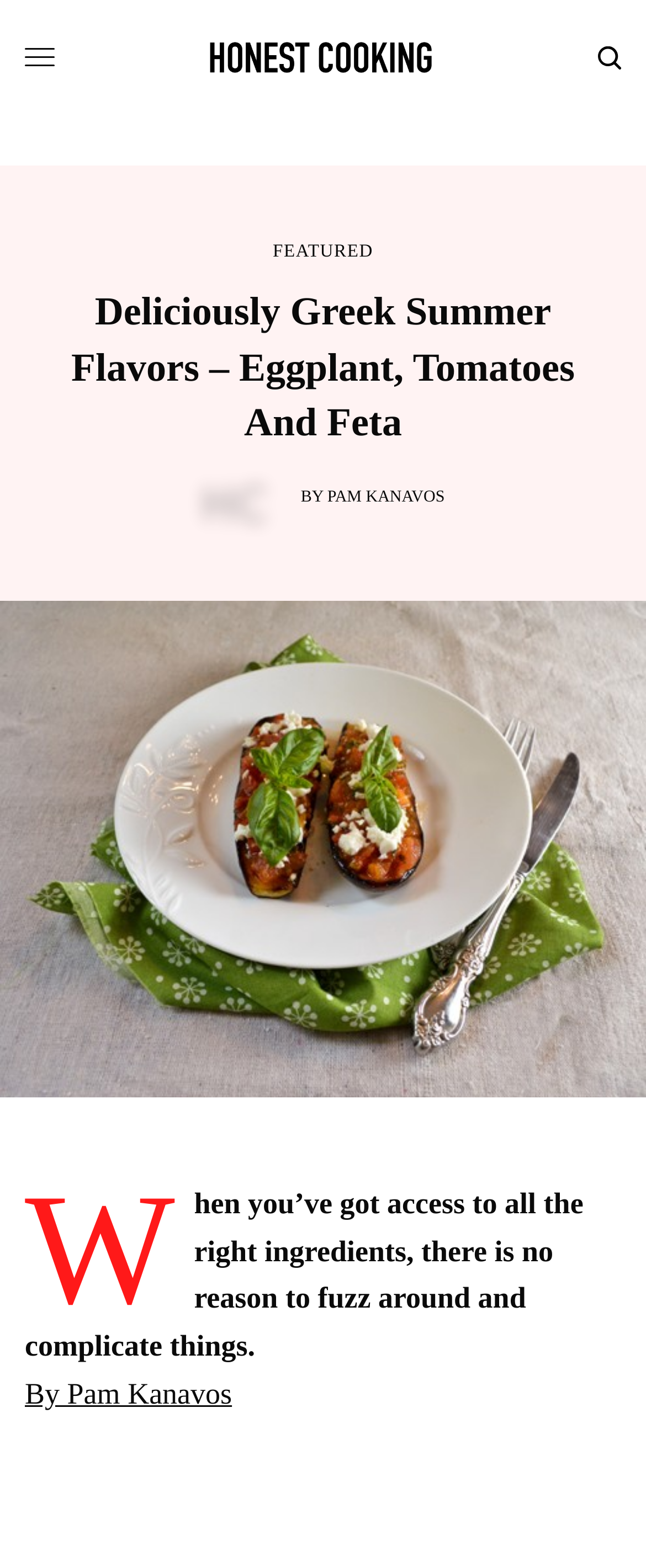Extract the bounding box for the UI element that matches this description: "title="Honest Cooking"".

[0.308, 0.021, 0.692, 0.053]